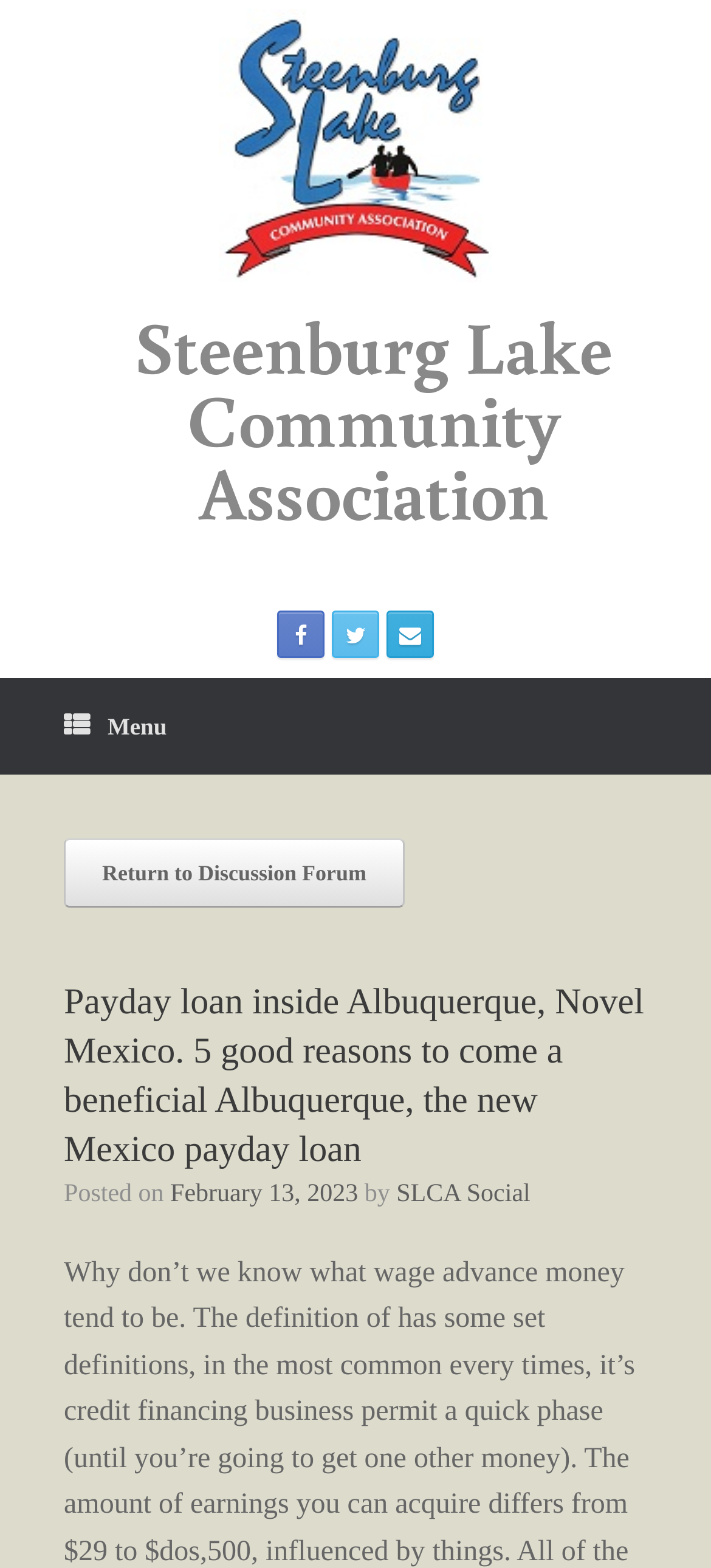Determine the bounding box coordinates of the UI element that matches the following description: "On The Lamb Farm". The coordinates should be four float numbers between 0 and 1 in the format [left, top, right, bottom].

None